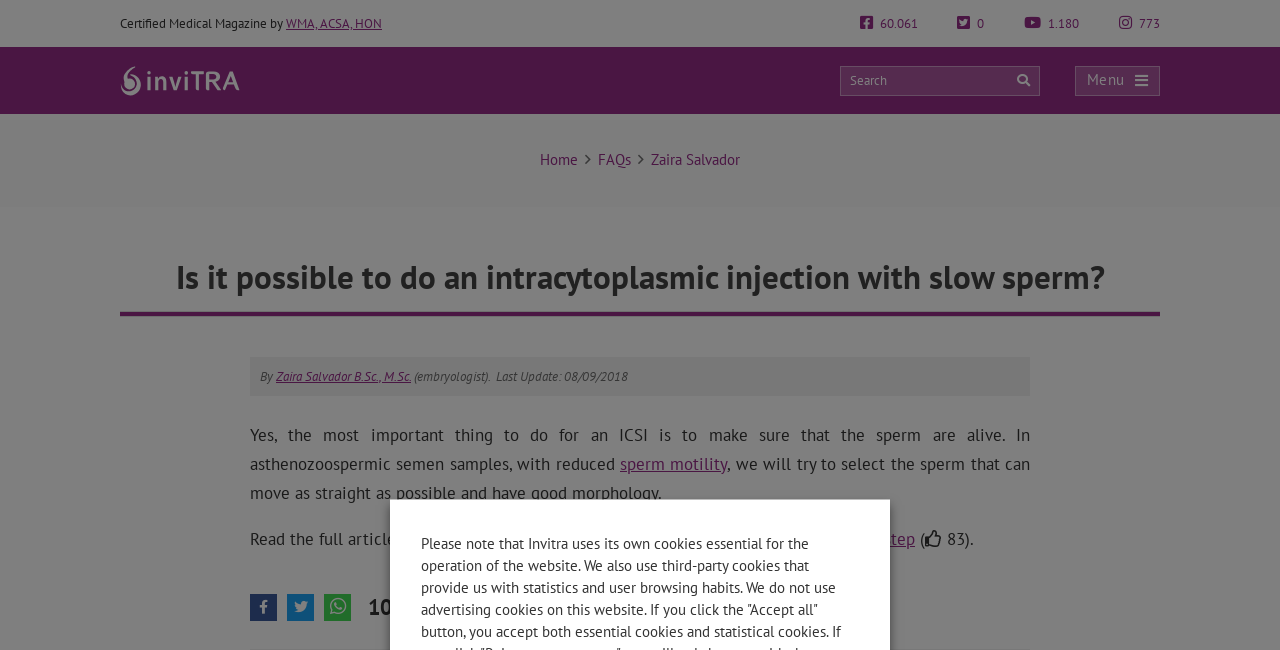Locate the bounding box coordinates of the element I should click to achieve the following instruction: "Go to the FAQs page".

[0.534, 0.155, 0.56, 0.185]